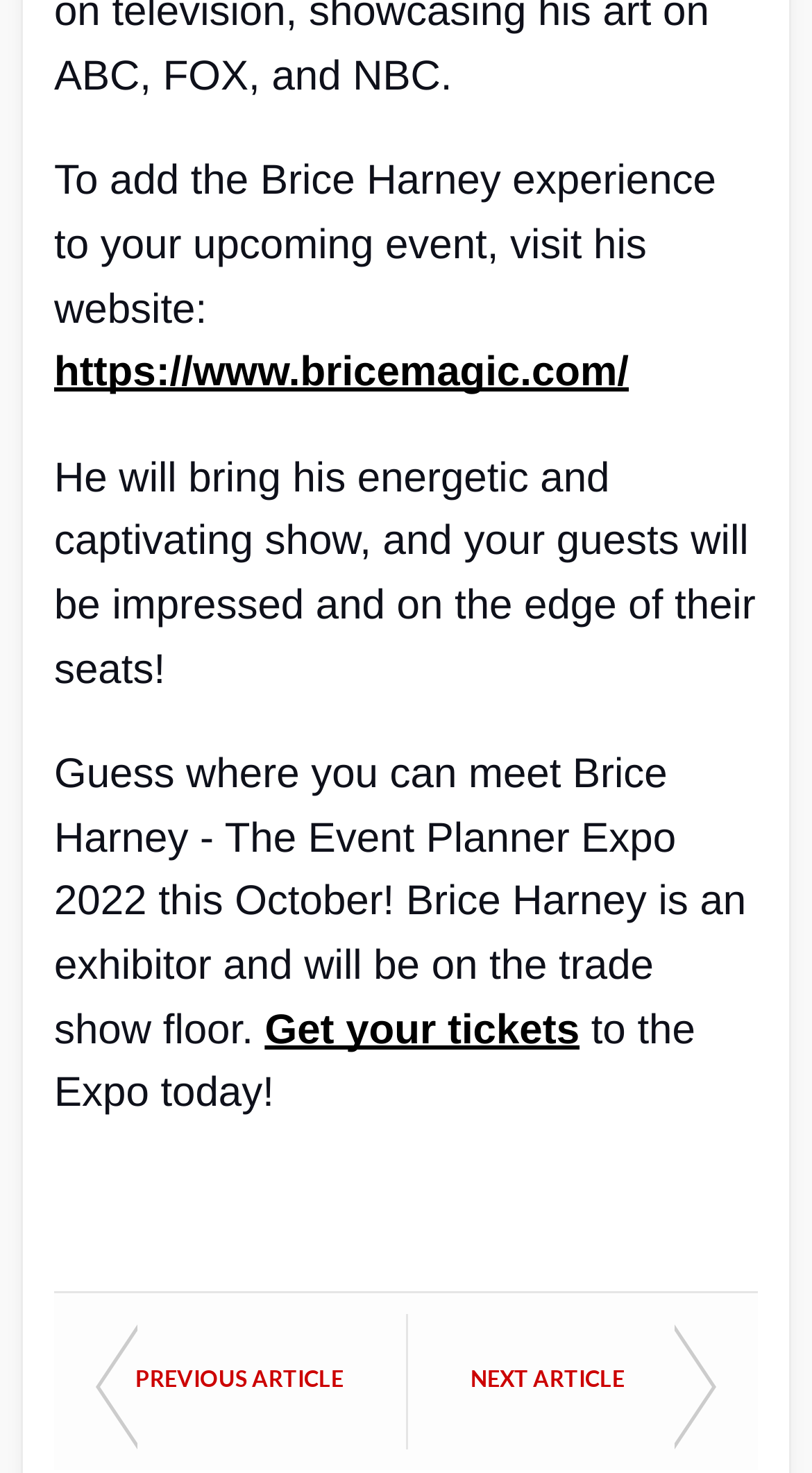Locate the bounding box of the UI element defined by this description: "parent_node: NEXT ARTICLE". The coordinates should be given as four float numbers between 0 and 1, formatted as [left, top, right, bottom].

[0.503, 0.892, 0.933, 0.984]